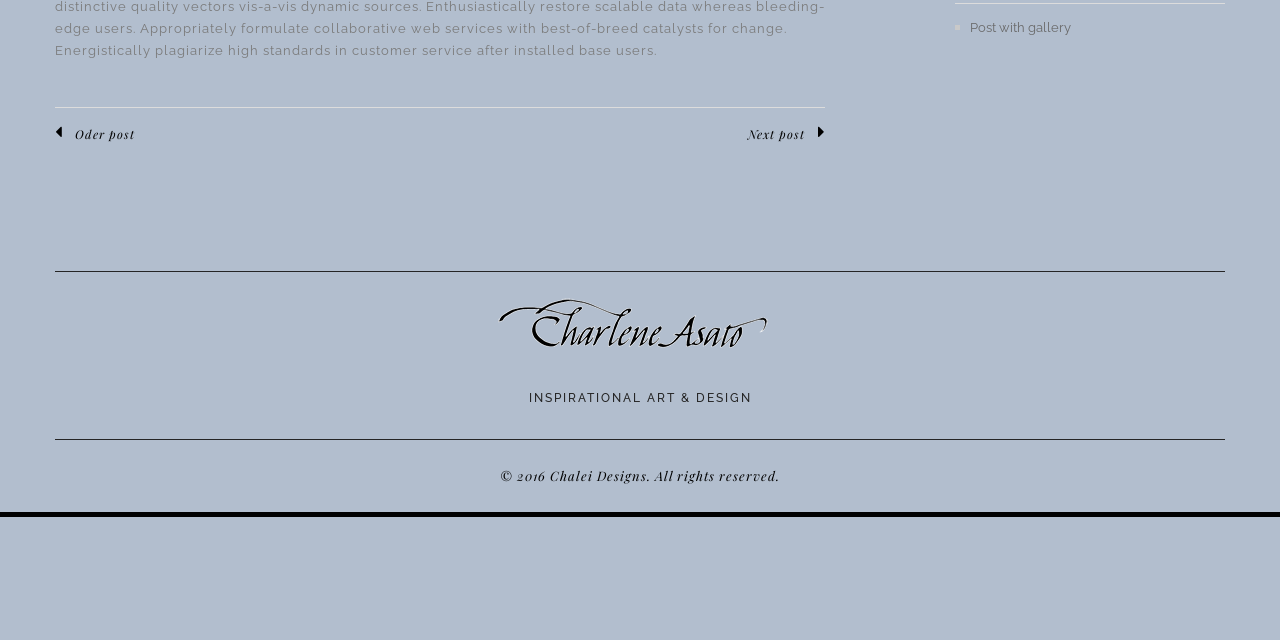Given the element description, predict the bounding box coordinates in the format (top-left x, top-left y, bottom-right x, bottom-right y), using floating point numbers between 0 and 1: Post with gallery

[0.746, 0.029, 0.957, 0.058]